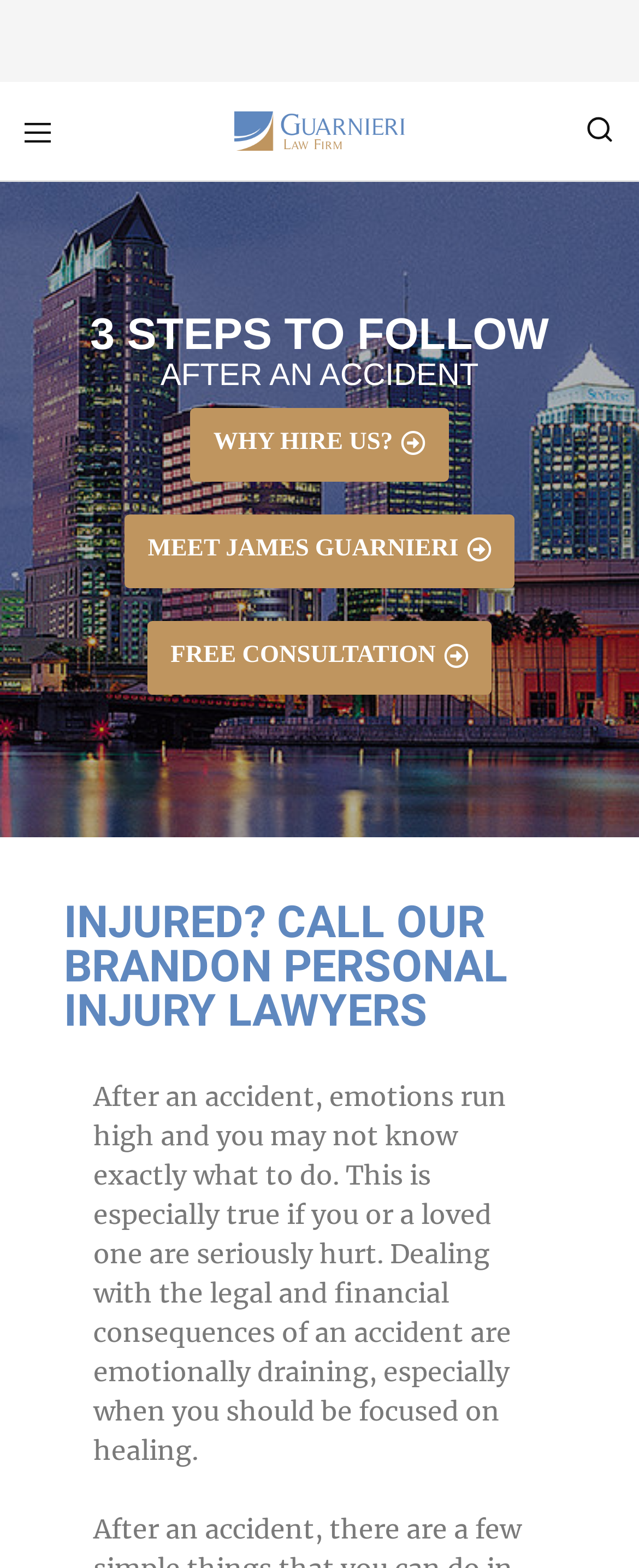Please provide a brief answer to the question using only one word or phrase: 
What is the name of the law firm?

Guarnieri Law Firm